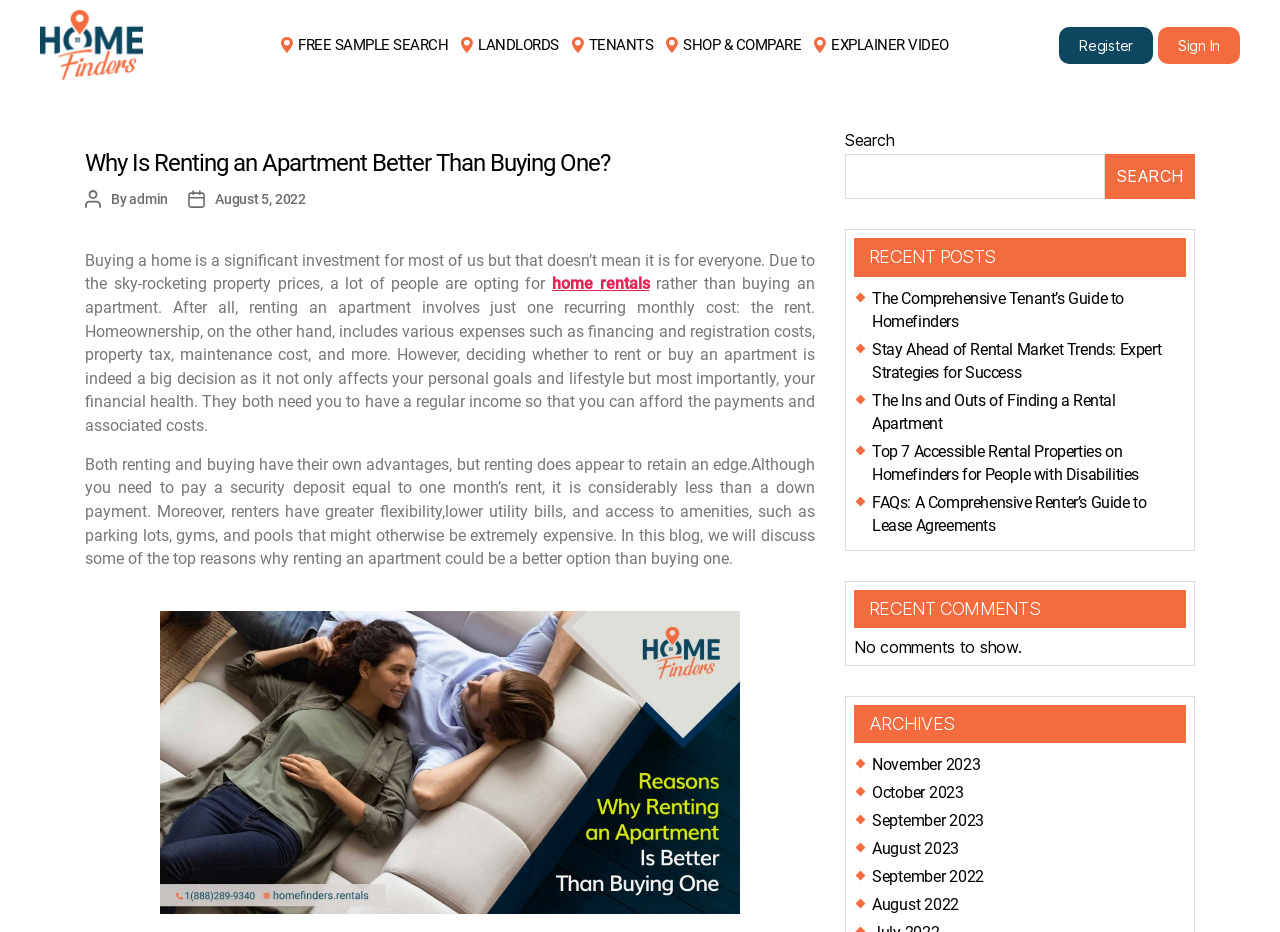What is the topic of the recent post with the longest title? Observe the screenshot and provide a one-word or short phrase answer.

Stay Ahead of Rental Market Trends